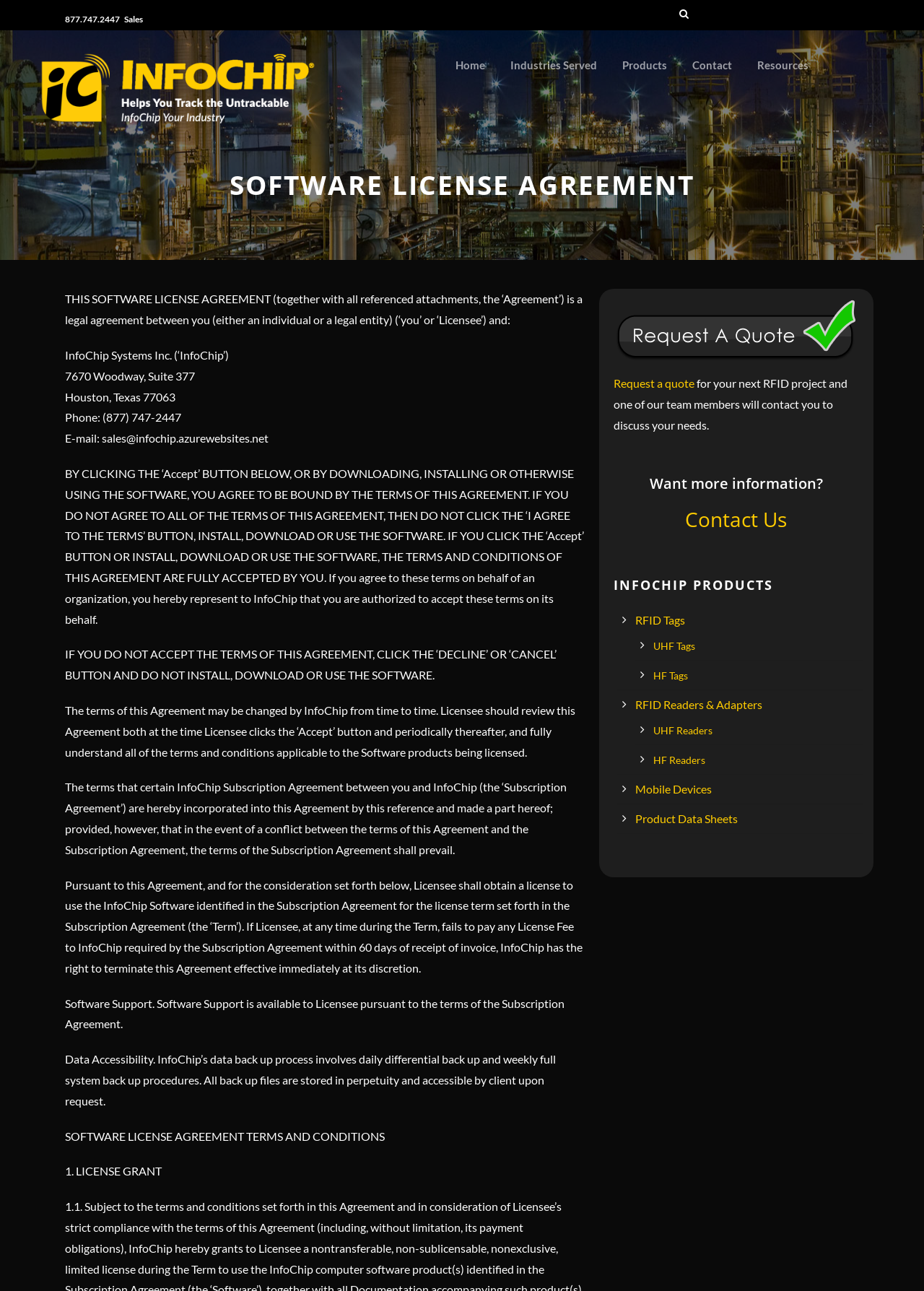Identify the bounding box coordinates of the region I need to click to complete this instruction: "Click the 'Home' link".

[0.493, 0.043, 0.525, 0.059]